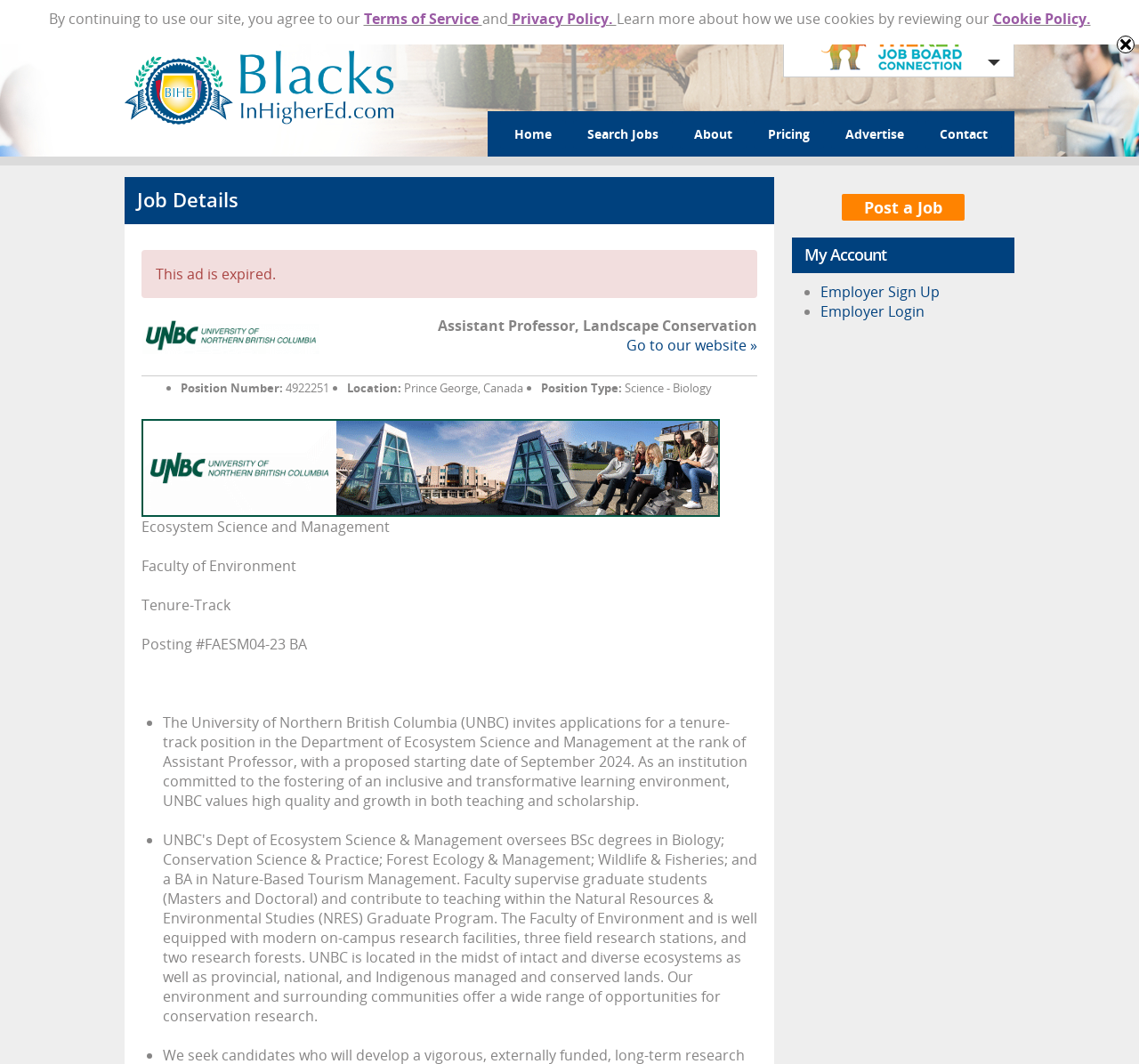Provide the bounding box coordinates for the UI element described in this sentence: "Home". The coordinates should be four float values between 0 and 1, i.e., [left, top, right, bottom].

[0.439, 0.113, 0.497, 0.14]